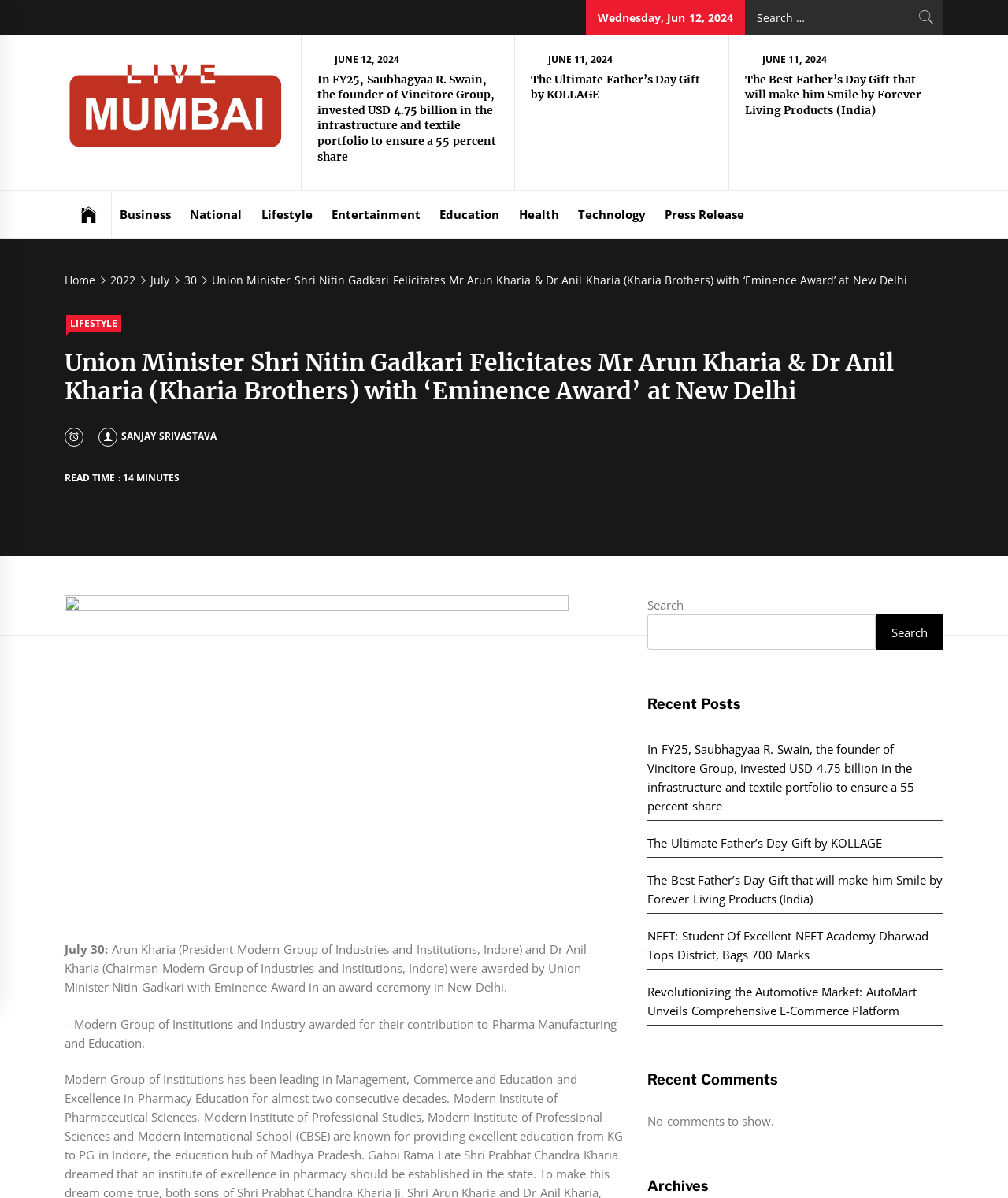Extract the bounding box coordinates for the UI element described as: "June 11, 2024".

[0.544, 0.044, 0.608, 0.055]